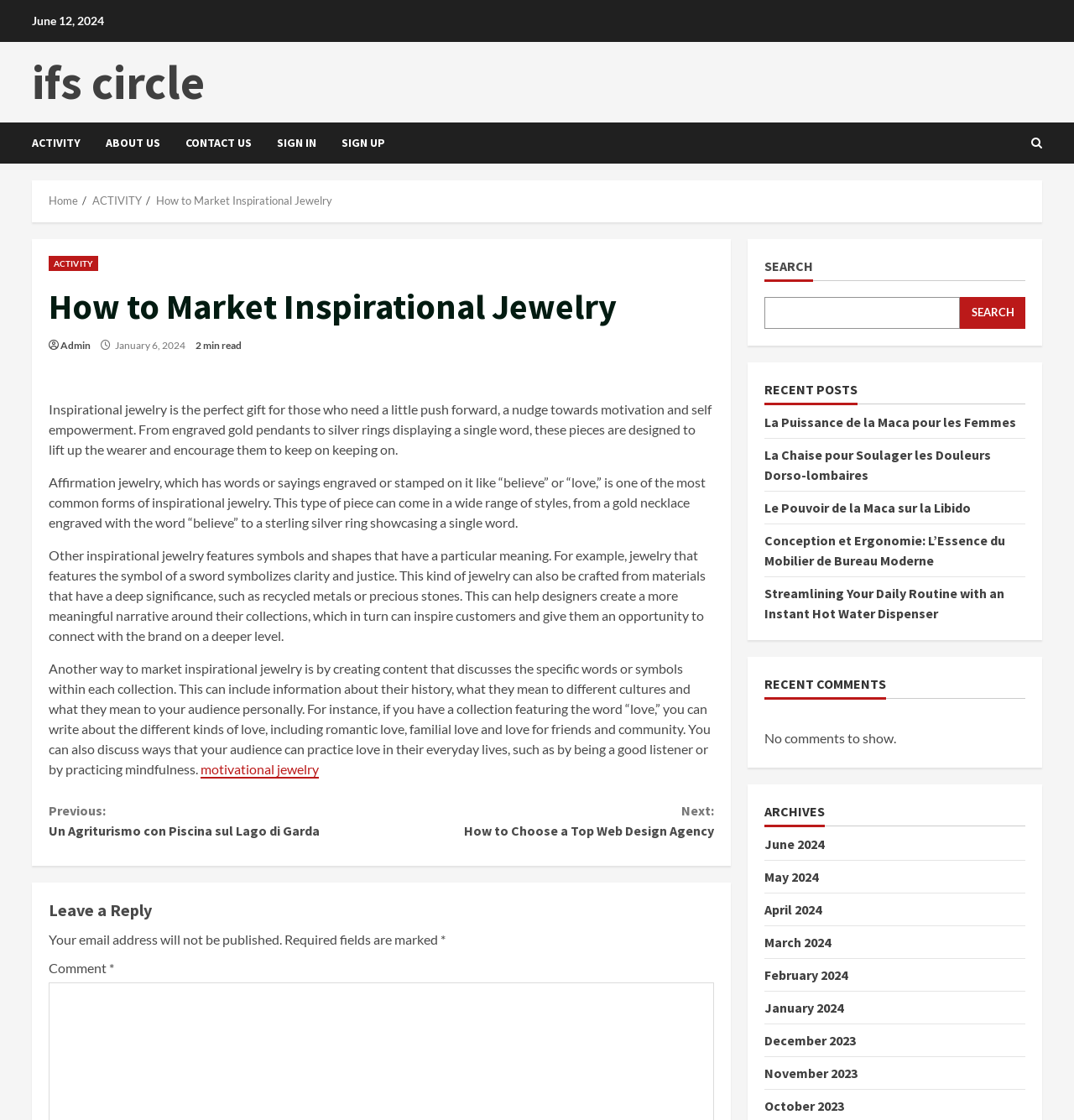Answer succinctly with a single word or phrase:
What is the date of the current post?

June 12, 2024